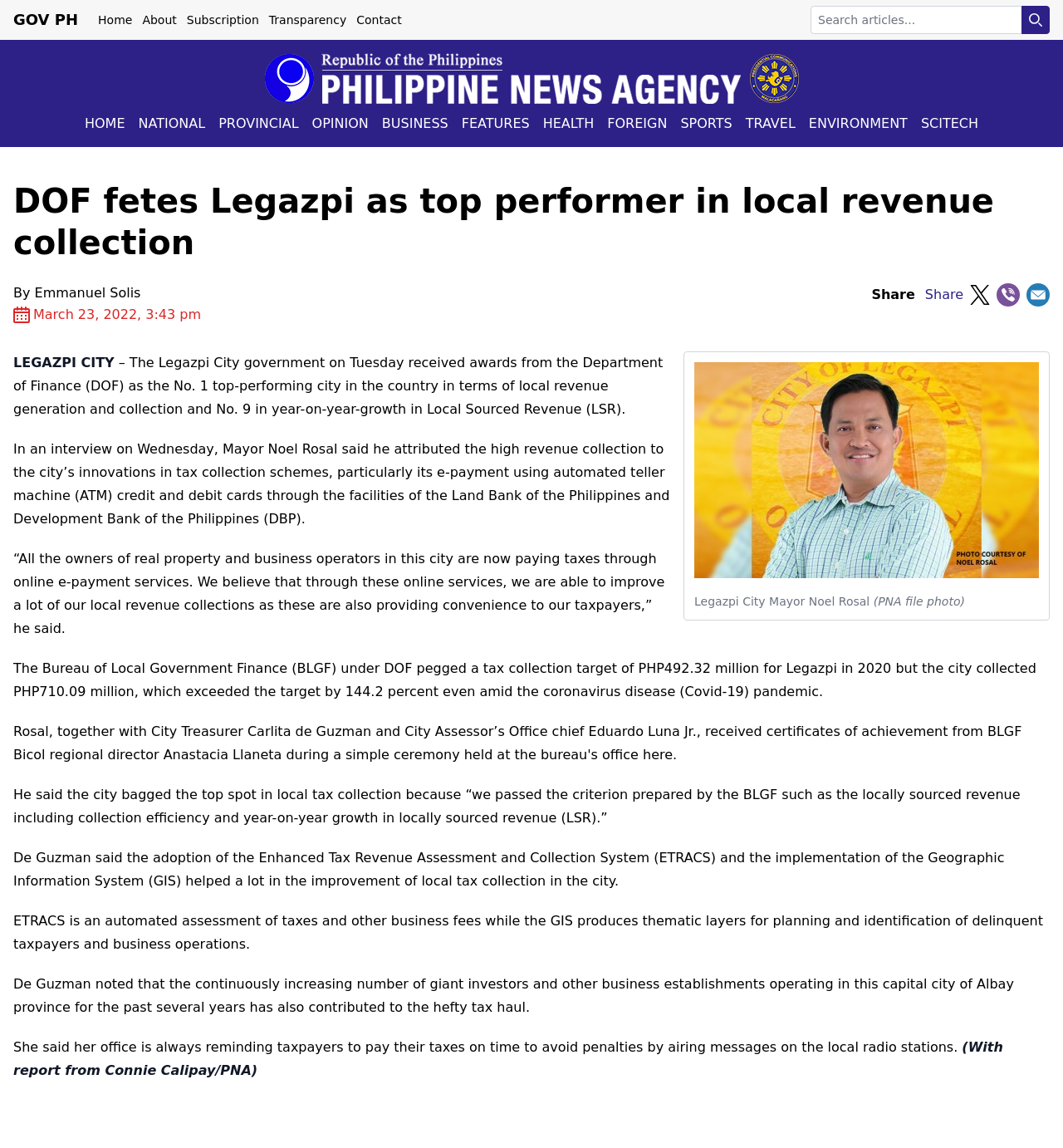What is the name of the bank that provides e-payment facilities?
Refer to the image and provide a thorough answer to the question.

I found the answer by reading the article, which states '...its e-payment using automated teller machine (ATM) credit and debit cards through the facilities of the Land Bank of the Philippines and Development Bank of the Philippines (DBP).' The name of the bank is mentioned as Land Bank of the Philippines.